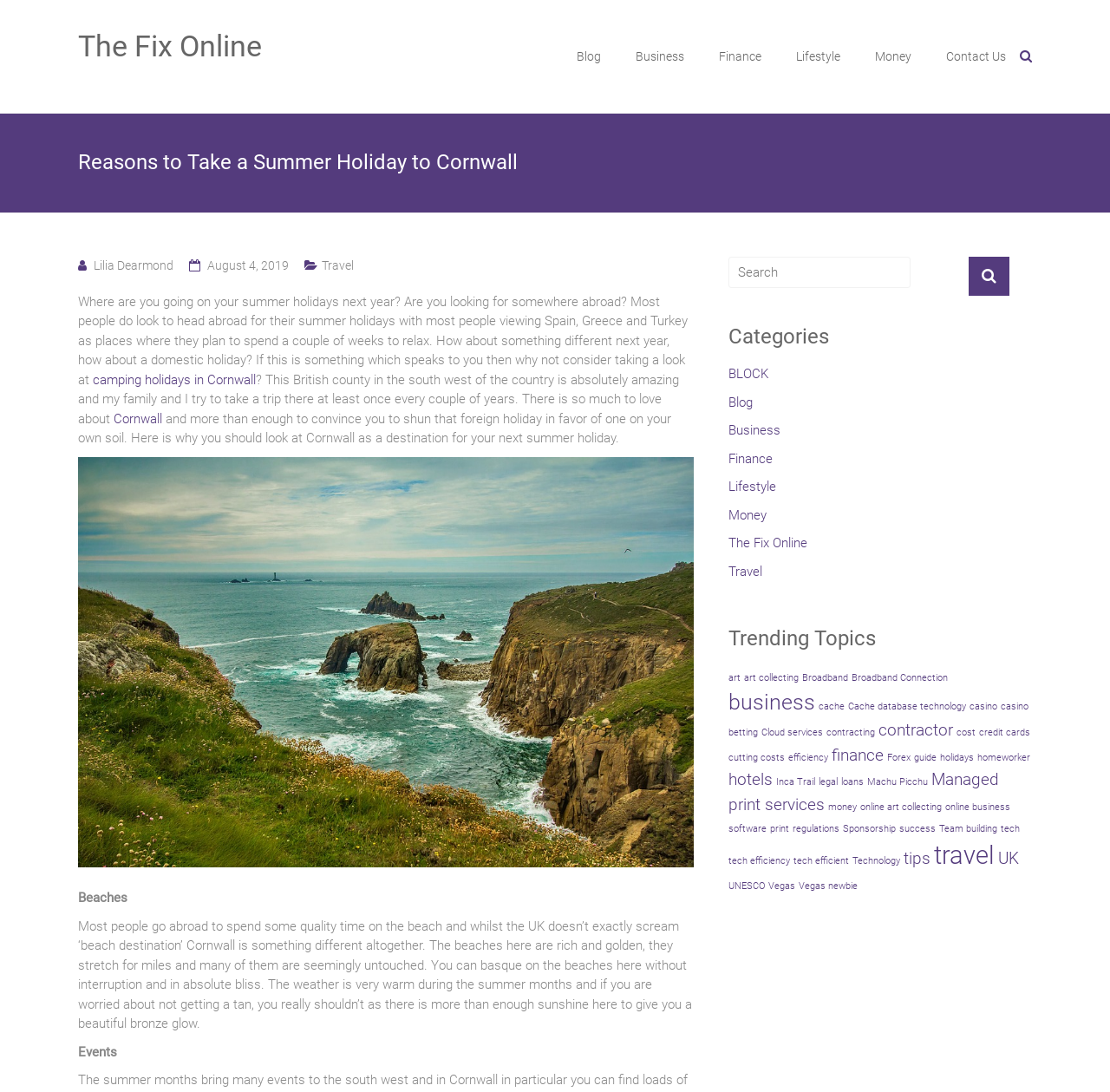Identify the bounding box coordinates for the element you need to click to achieve the following task: "Go to the Travel category". Provide the bounding box coordinates as four float numbers between 0 and 1, in the form [left, top, right, bottom].

[0.656, 0.514, 0.687, 0.54]